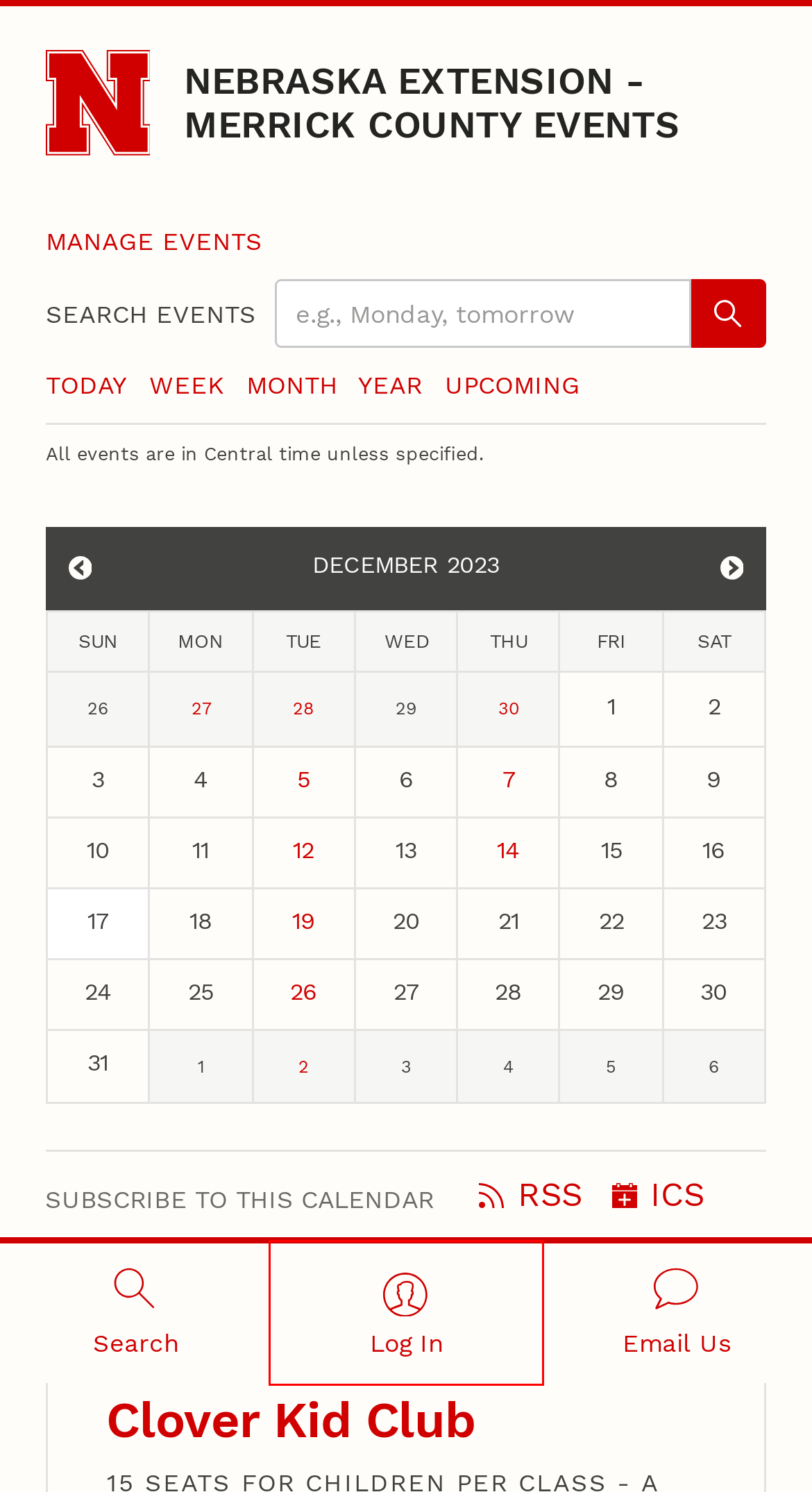You are given a screenshot depicting a webpage with a red bounding box around a UI element. Select the description that best corresponds to the new webpage after clicking the selected element. Here are the choices:
A. Nebraska Today | Newsroom | University of Nebraska–Lincoln
B. University of Nebraska–Lincoln
C. Directory | University of Nebraska–Lincoln
D. Libraries |
E. UNL Report | UNL Report | University of Nebraska–Lincoln
F. Web Login Service
G. Web Audit | University of Nebraska-Lincoln
H. Campus Maps | University of Nebraska–Lincoln

F